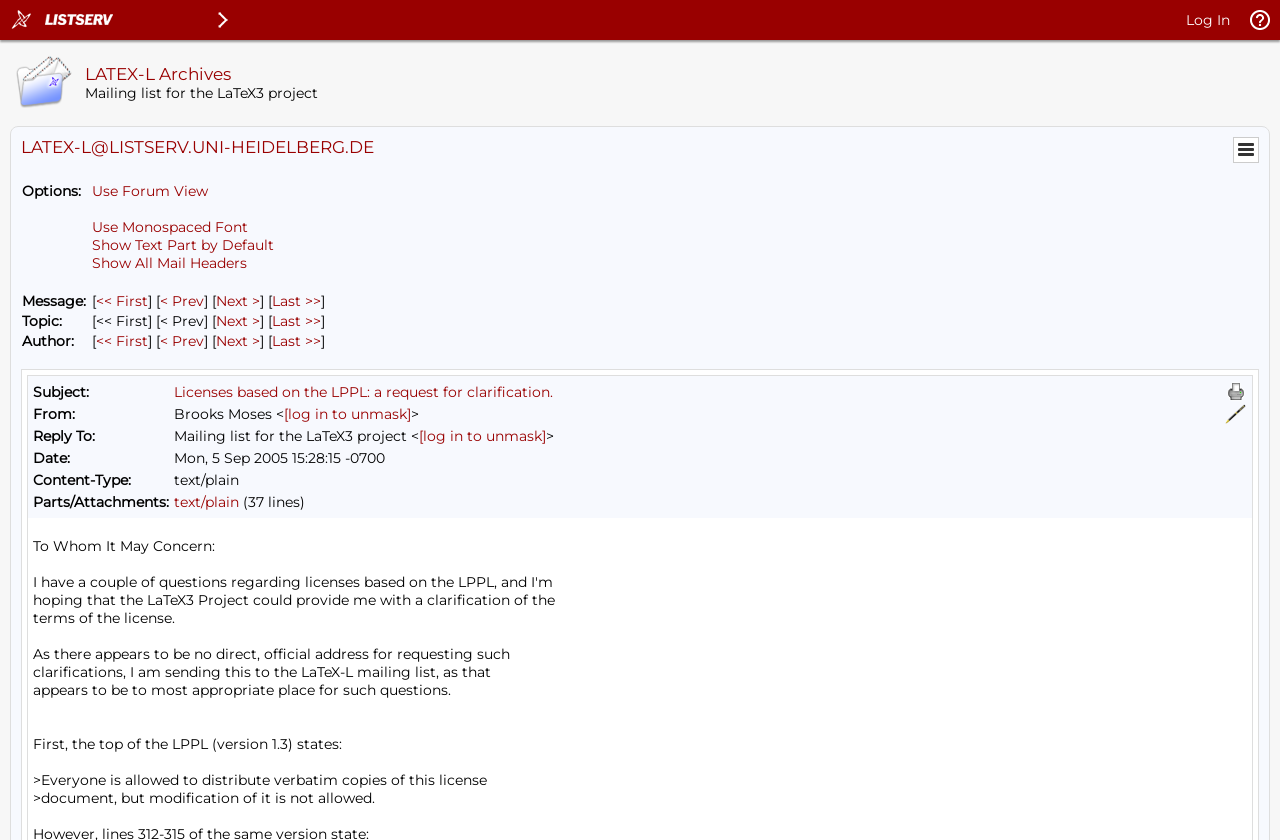Identify the bounding box coordinates of the section that should be clicked to achieve the task described: "Read 'Entering a partnership: pros and cons' article".

None